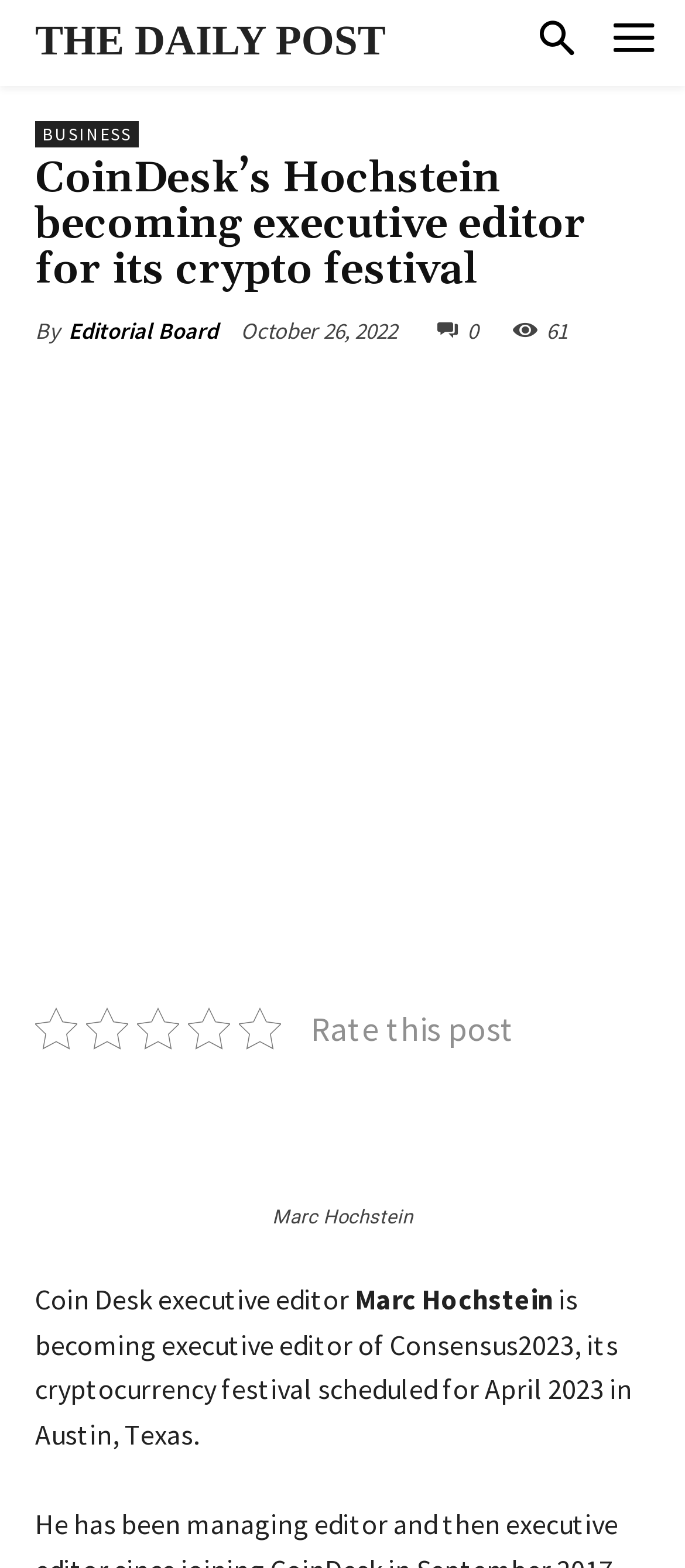Please determine the heading text of this webpage.

CoinDesk’s Hochstein becoming executive editor for its crypto festival